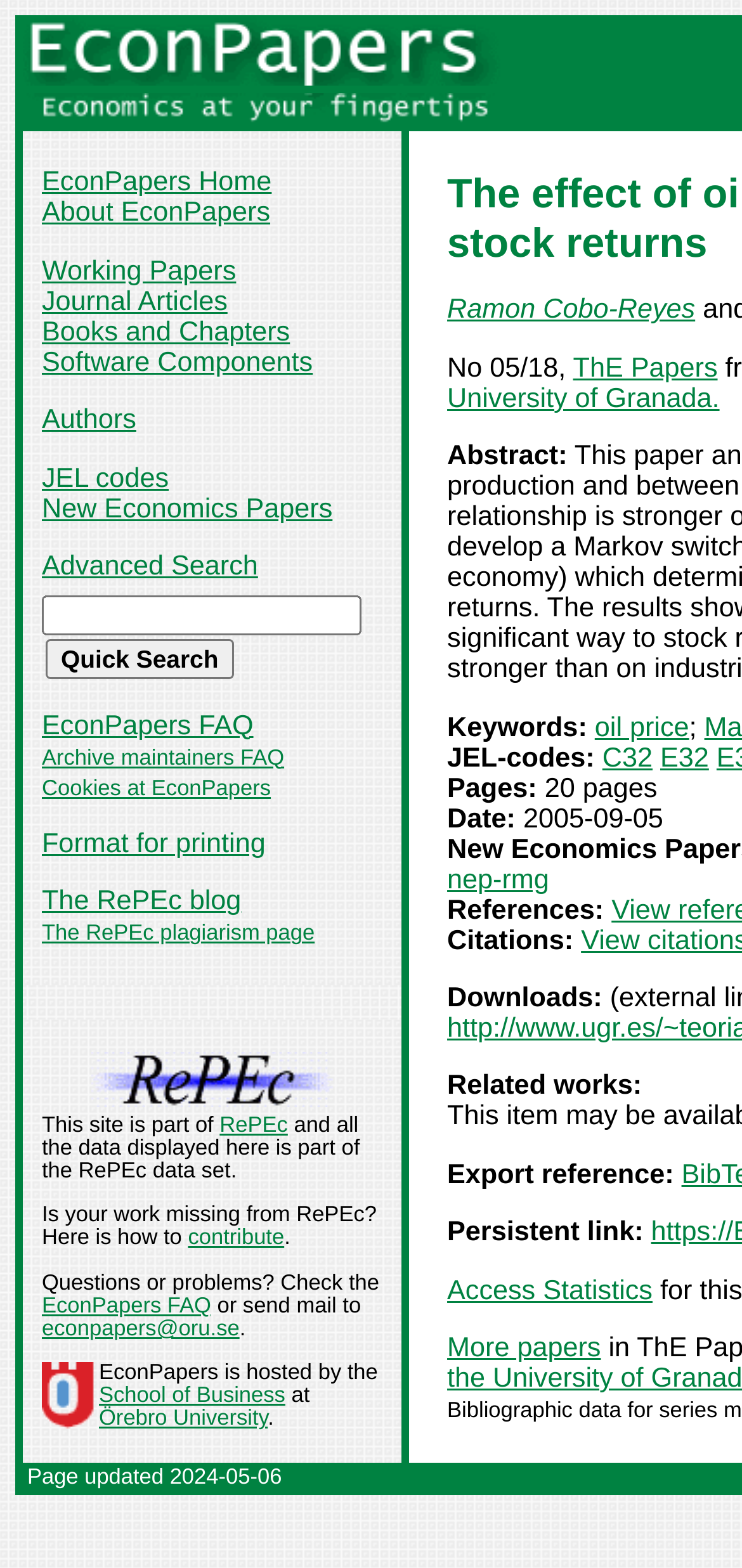What is the name of the website?
Using the image as a reference, give a one-word or short phrase answer.

EconPapers